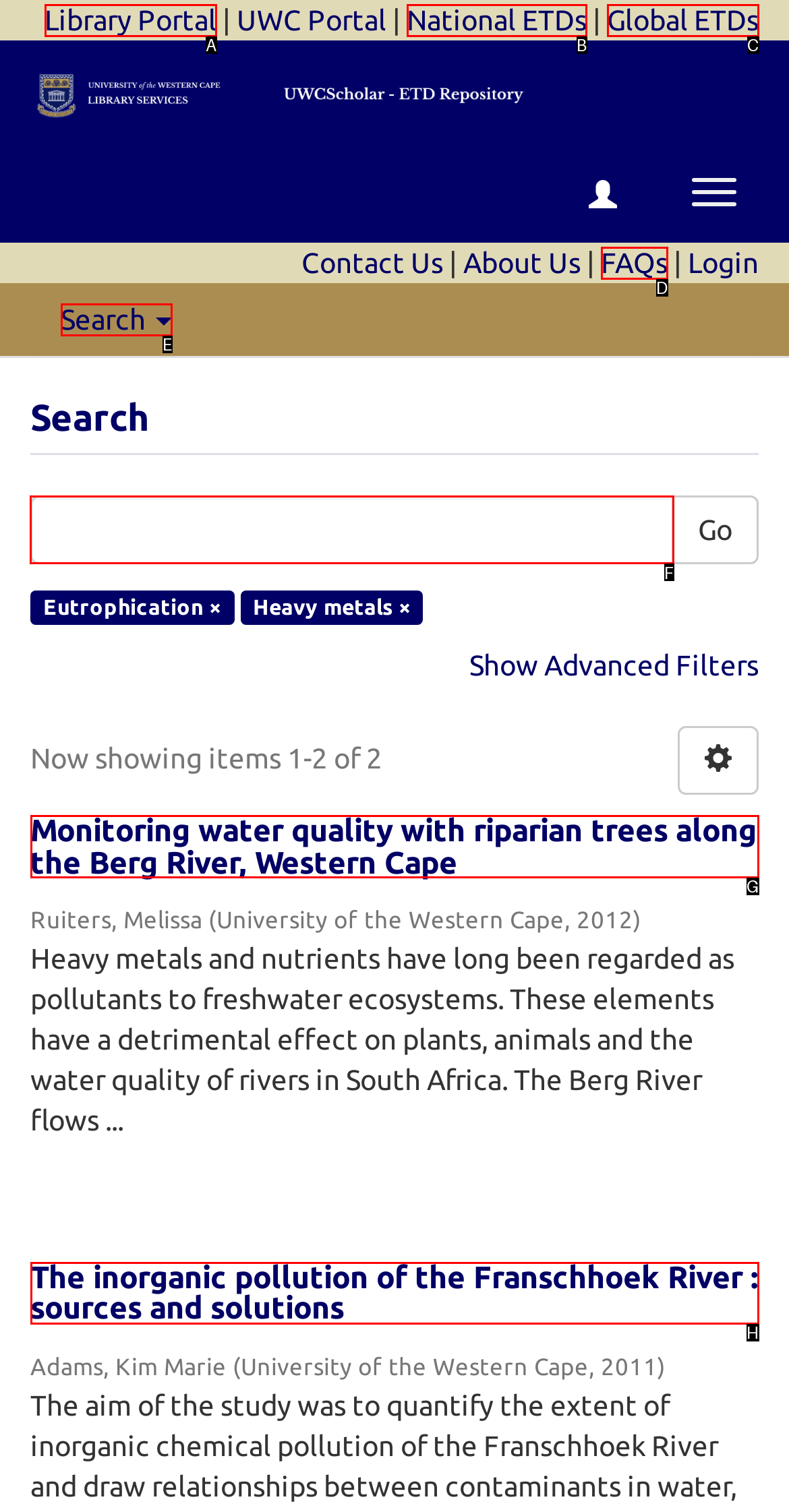Figure out which option to click to perform the following task: Click on the 'Alutech' link
Provide the letter of the correct option in your response.

None